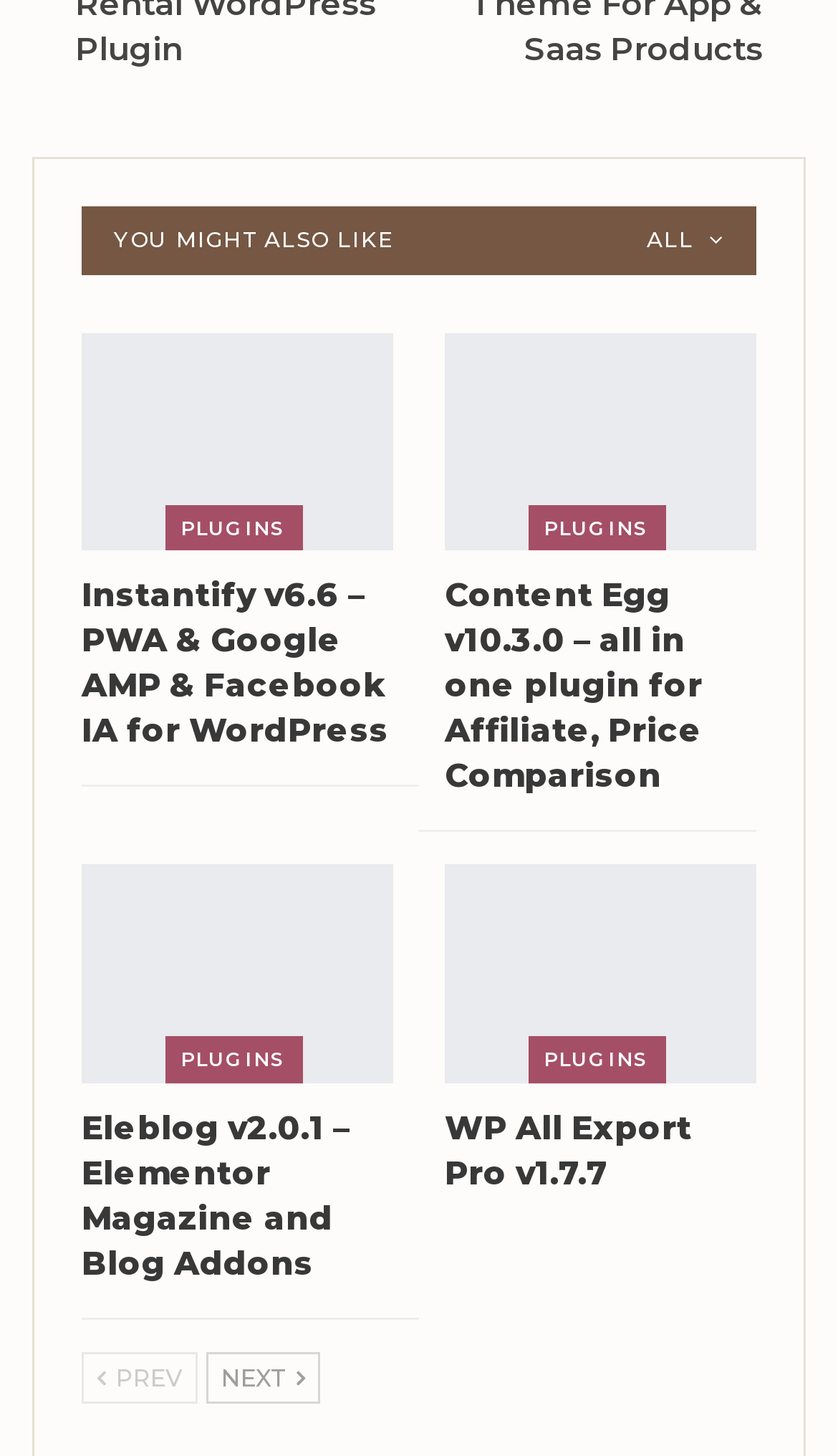Locate the bounding box of the UI element described in the following text: "Blog".

None